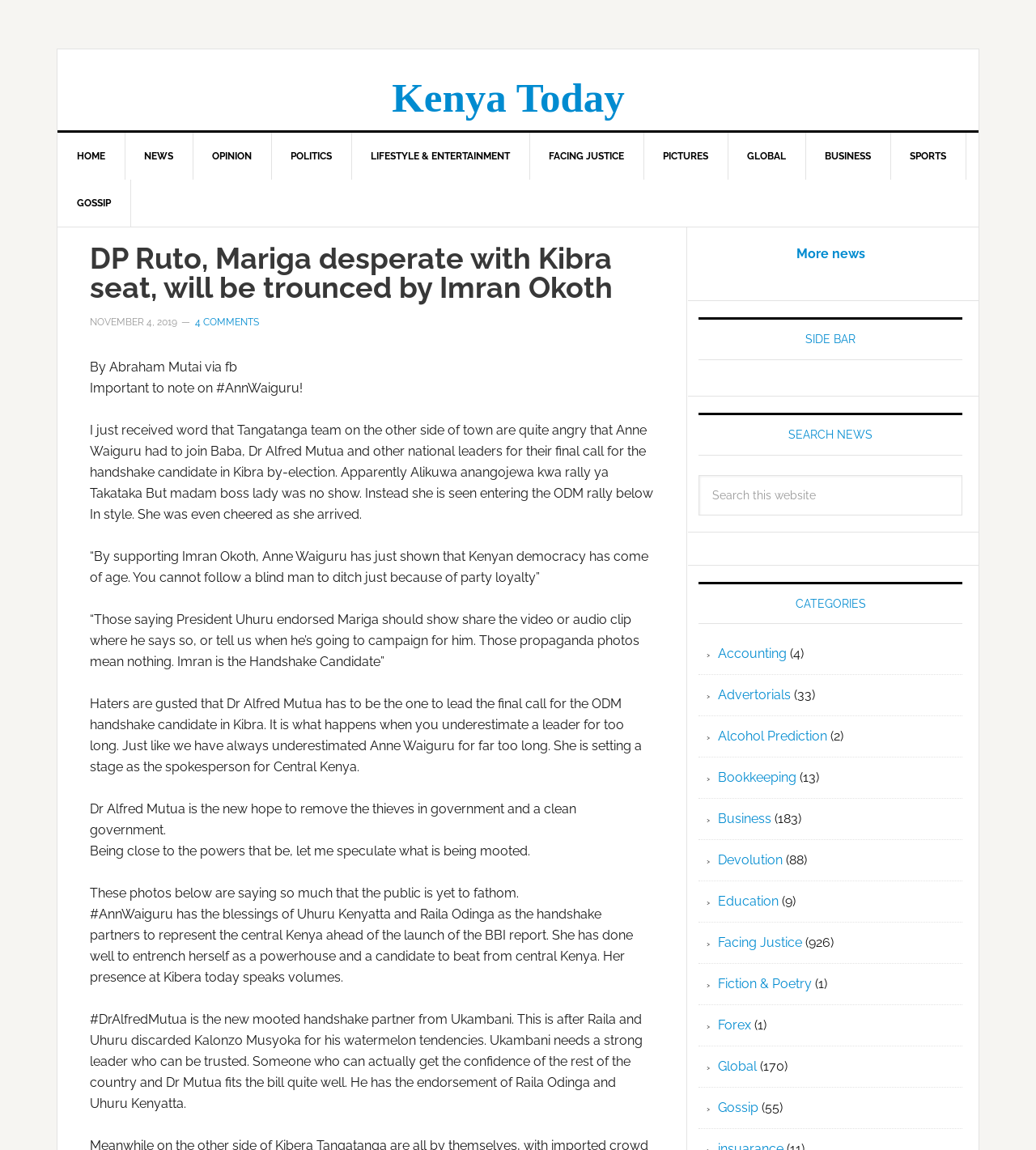Based on the image, please respond to the question with as much detail as possible:
Who is the author of the main article?

I determined the answer by looking at the text 'By Abraham Mutai via fb' at the top of the main article, which indicates that Abraham Mutai is the author.